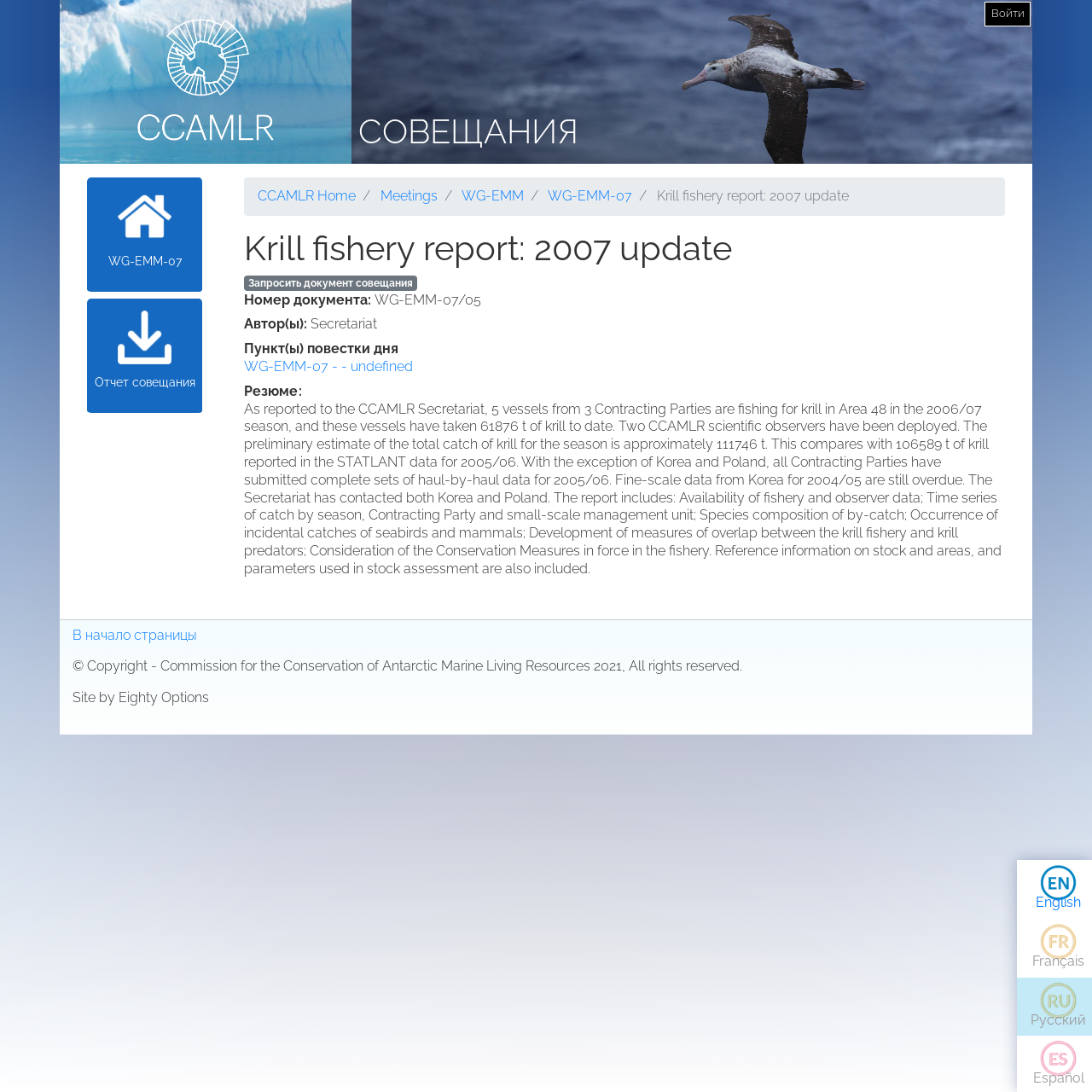Utilize the information from the image to answer the question in detail:
What is the name of the meeting?

I found the answer by looking at the breadcrumb navigation section, where it says 'WG-EMM-07' as the current meeting. This is also confirmed by the link 'WG-EMM-07' in the main content section.